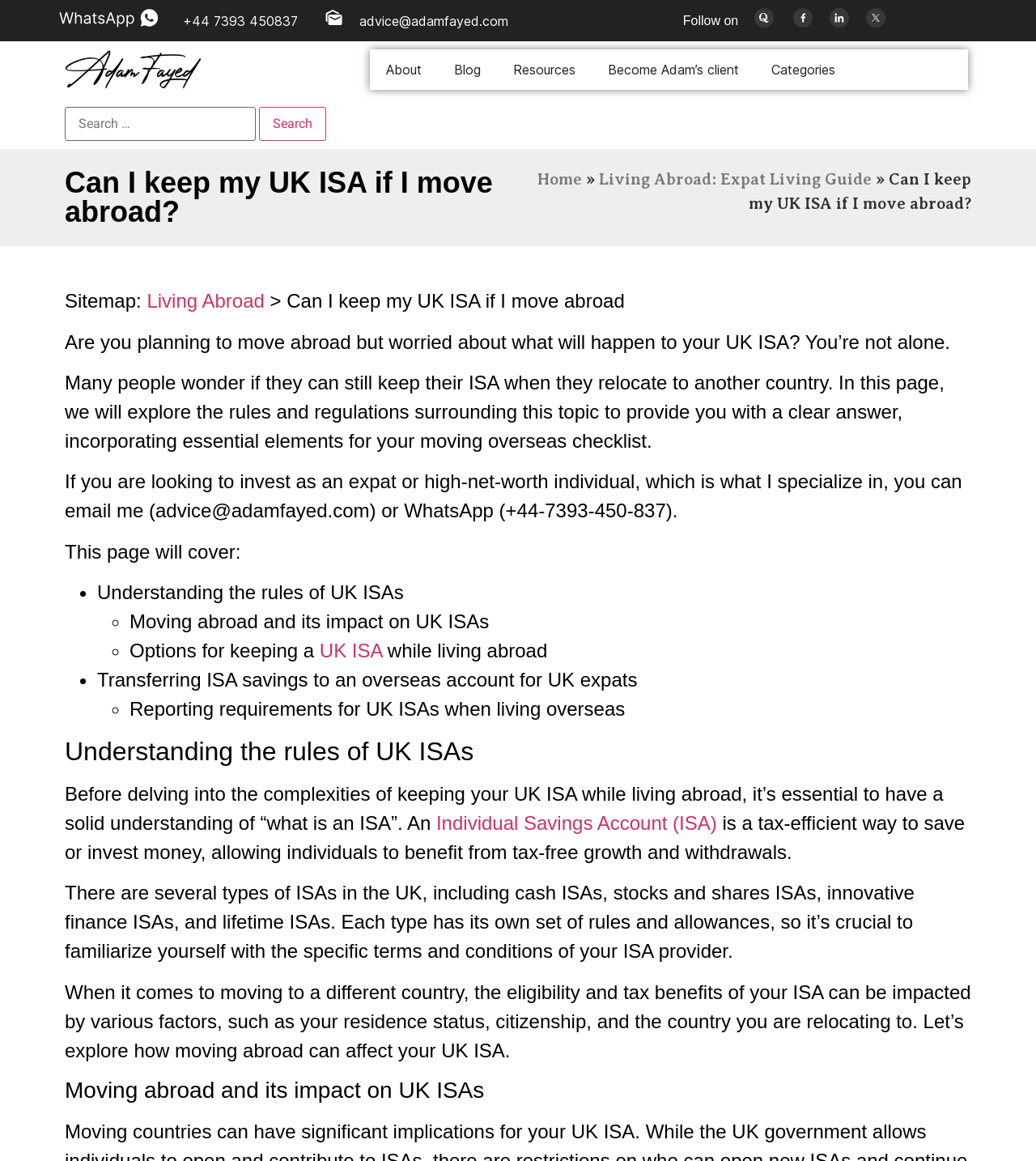Can you find the bounding box coordinates for the element to click on to achieve the instruction: "Contact Adam via WhatsApp"?

[0.314, 0.007, 0.332, 0.024]